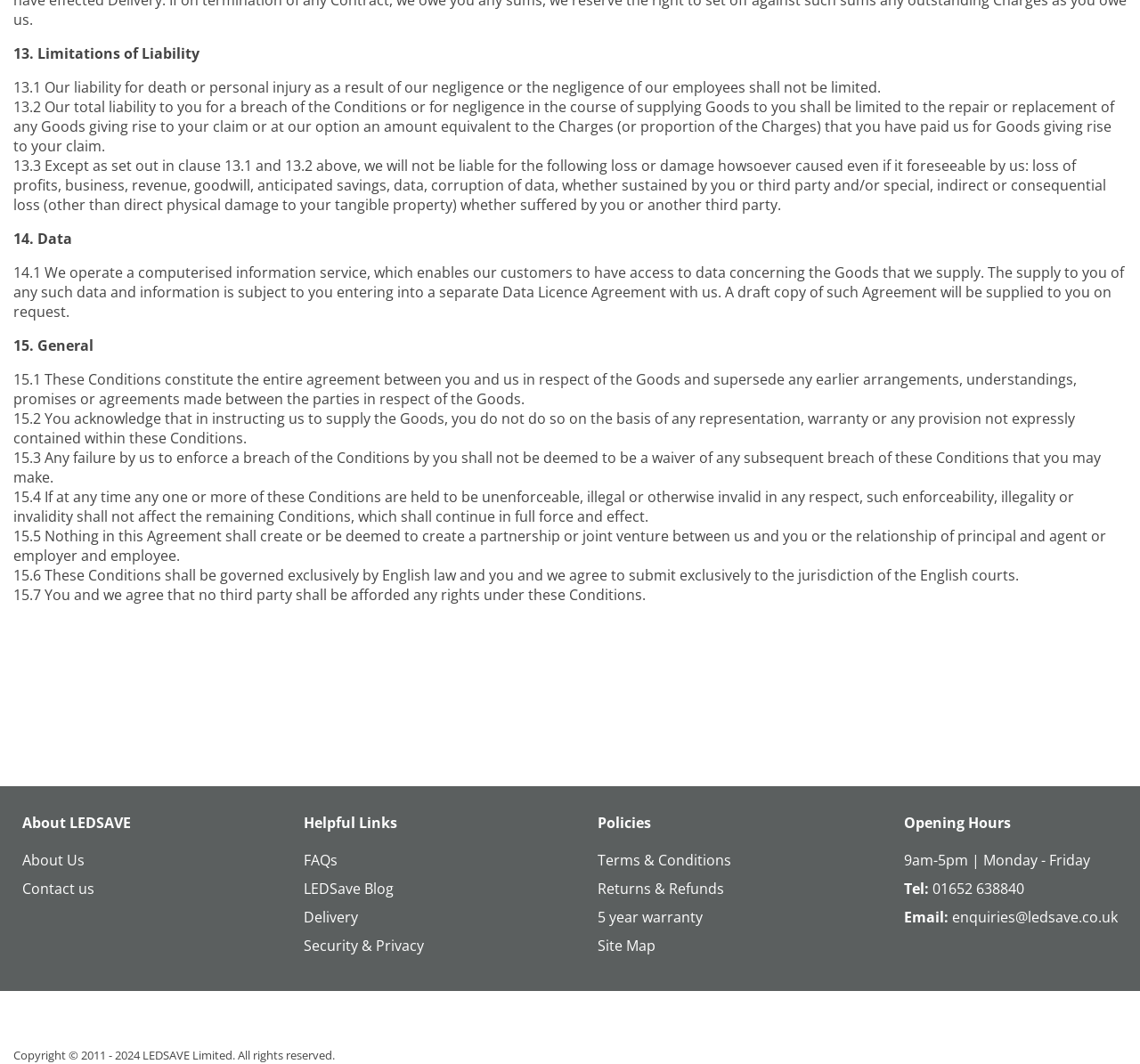Answer succinctly with a single word or phrase:
What is the copyright year range of the company?

2011-2024